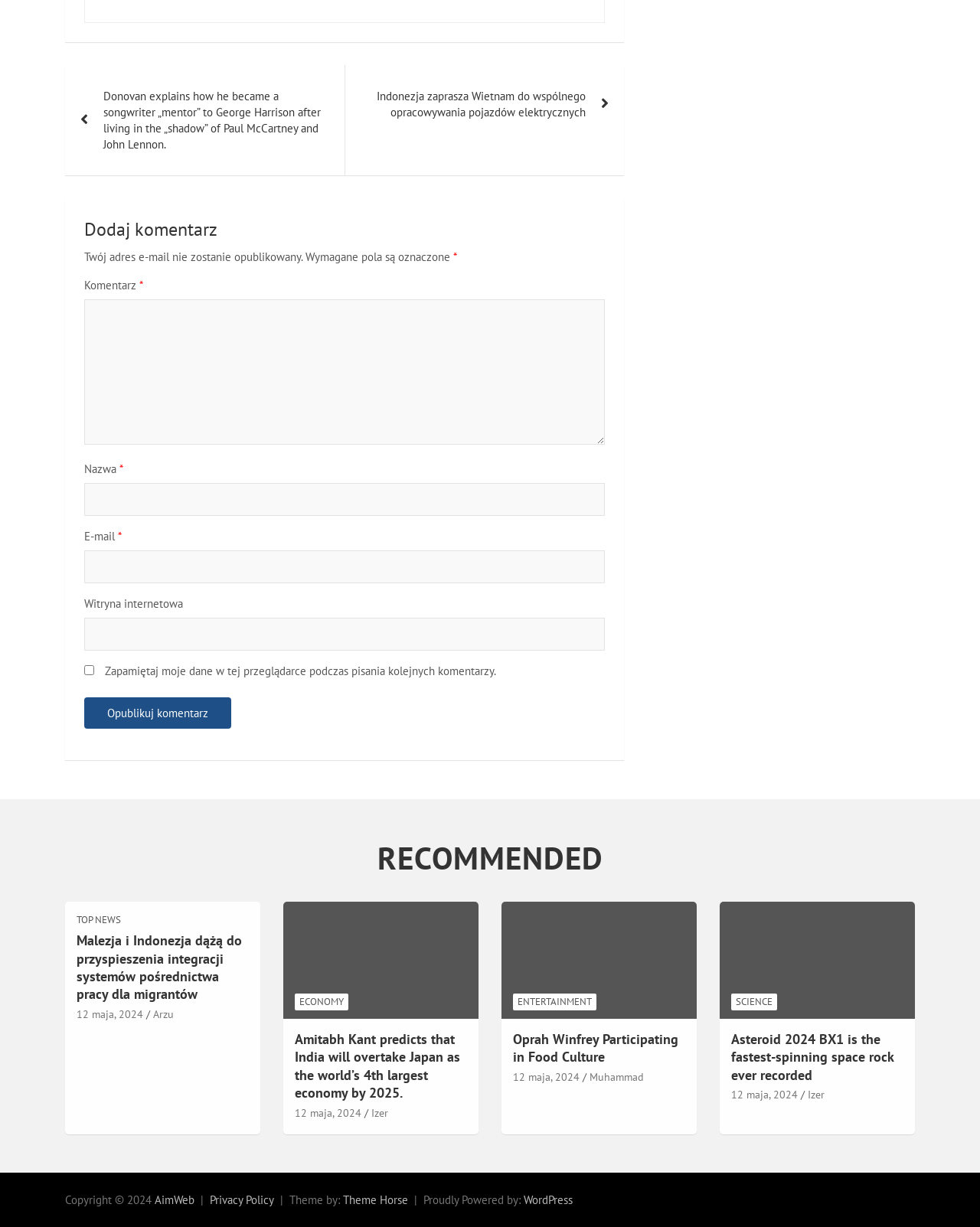Using the image as a reference, answer the following question in as much detail as possible:
How many links are there in the 'RECOMMENDED' section?

I counted the number of links under the heading 'RECOMMENDED' which are 'TOP NEWS', 'Malezja i Indonezja dążą do przyspieszenia integracji systemów pośrednictwa pracy dla migrantów', 'Amitabh Kant predicts that India will overtake Japan as the world’s 4th largest economy by 2025.', and 'Oprah Winfrey Participating in Food Culture'.